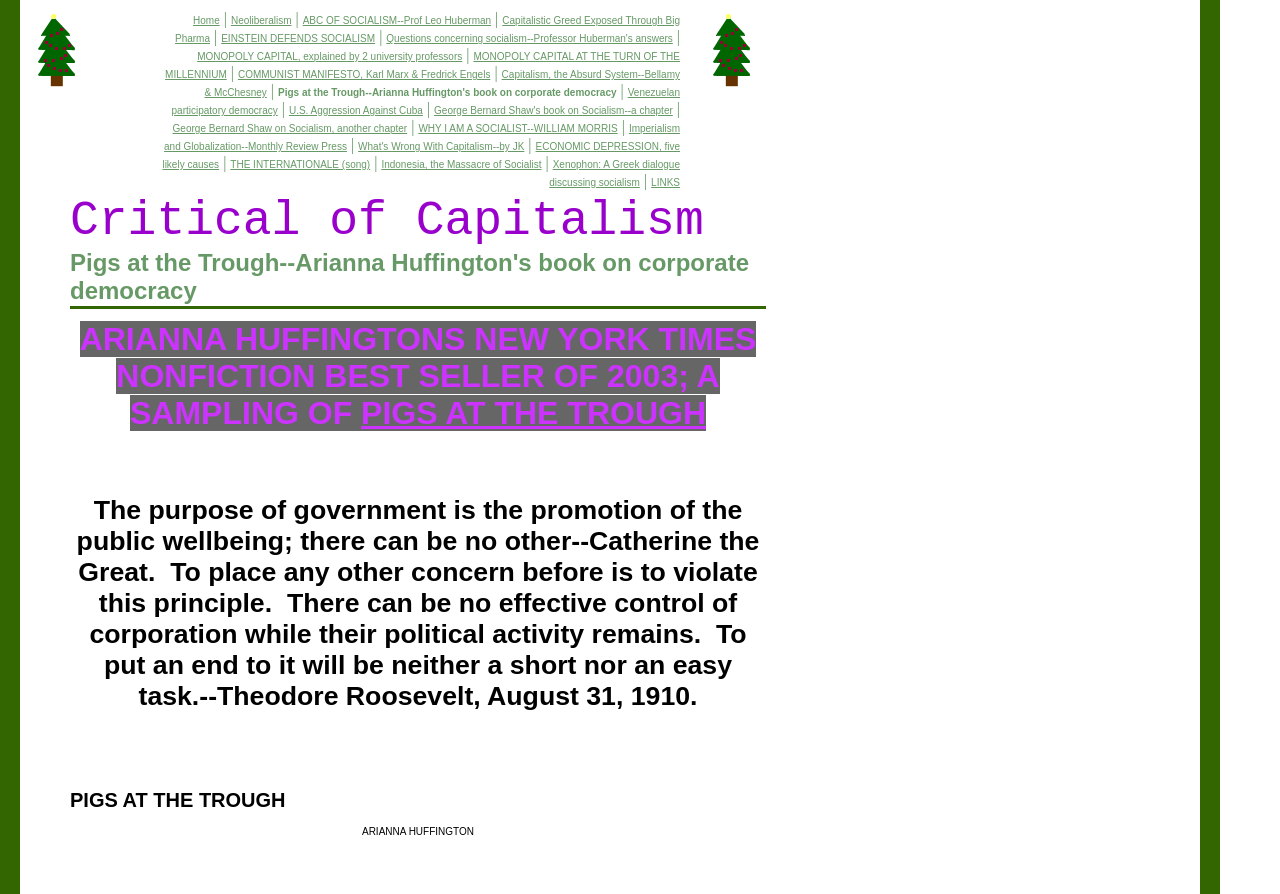Determine the bounding box for the described UI element: "Venezuelan participatory democracy".

[0.134, 0.097, 0.531, 0.13]